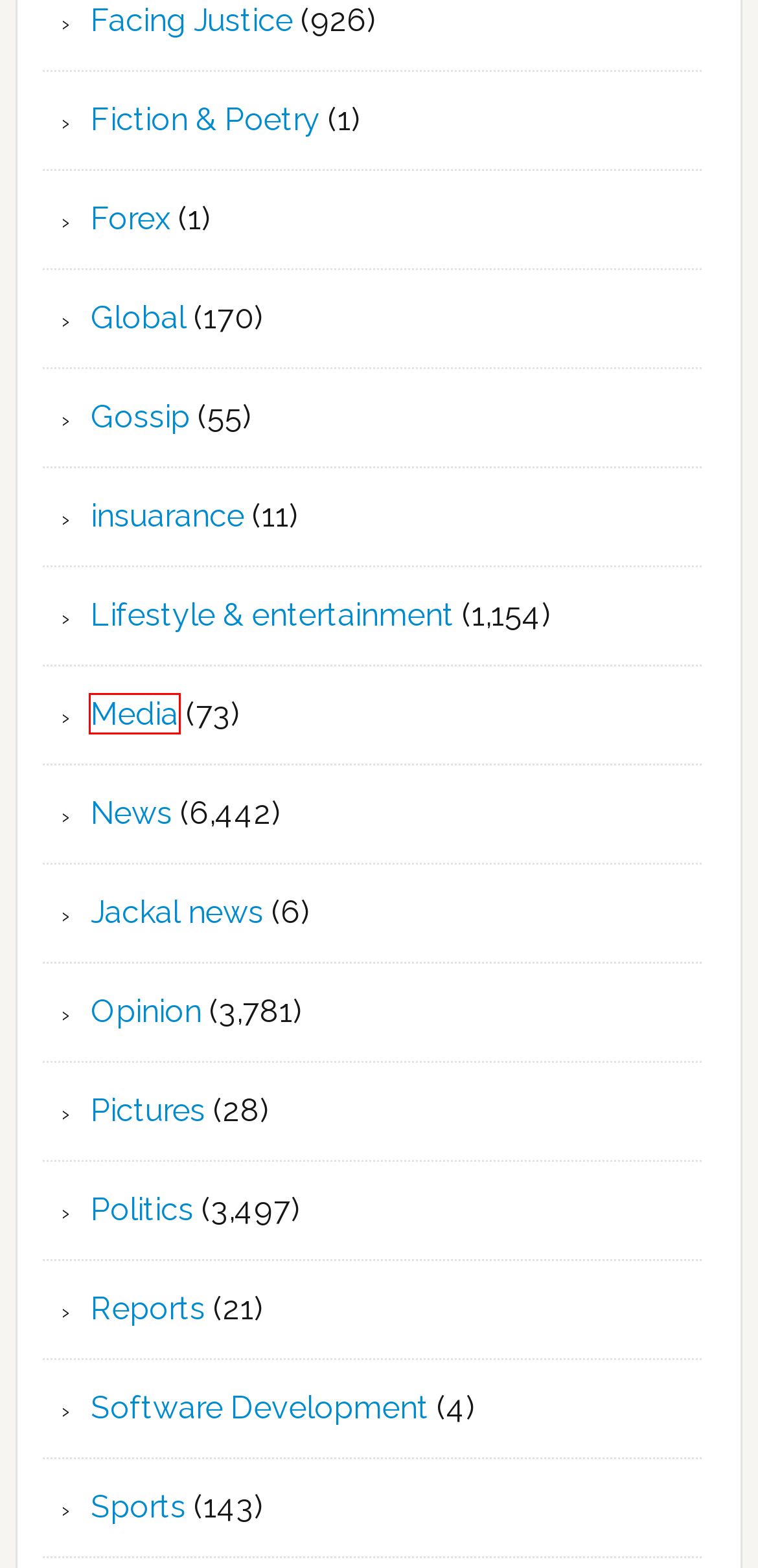Given a screenshot of a webpage with a red bounding box highlighting a UI element, determine which webpage description best matches the new webpage that appears after clicking the highlighted element. Here are the candidates:
A. Software Development Archives | Kenya Today
B. Jackal news Archives | Kenya Today
C. Reports Archives | Kenya Today
D. Forex Archives | Kenya Today
E. Media Archives | Kenya Today
F. Devolution Archives | Kenya Today
G. insuarance Archives | Kenya Today
H. Fiction & Poetry Archives | Kenya Today

E